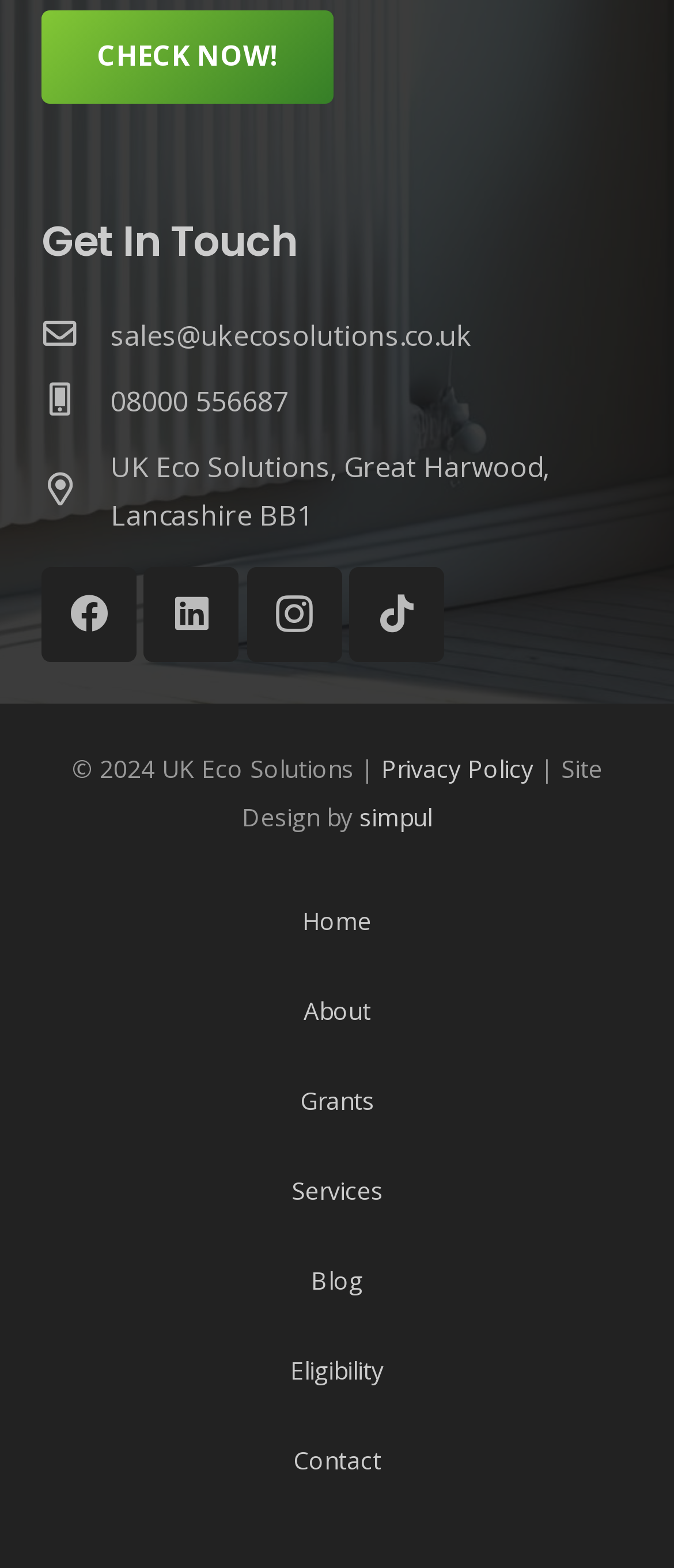Give a short answer to this question using one word or a phrase:
Who designed the website?

simpul